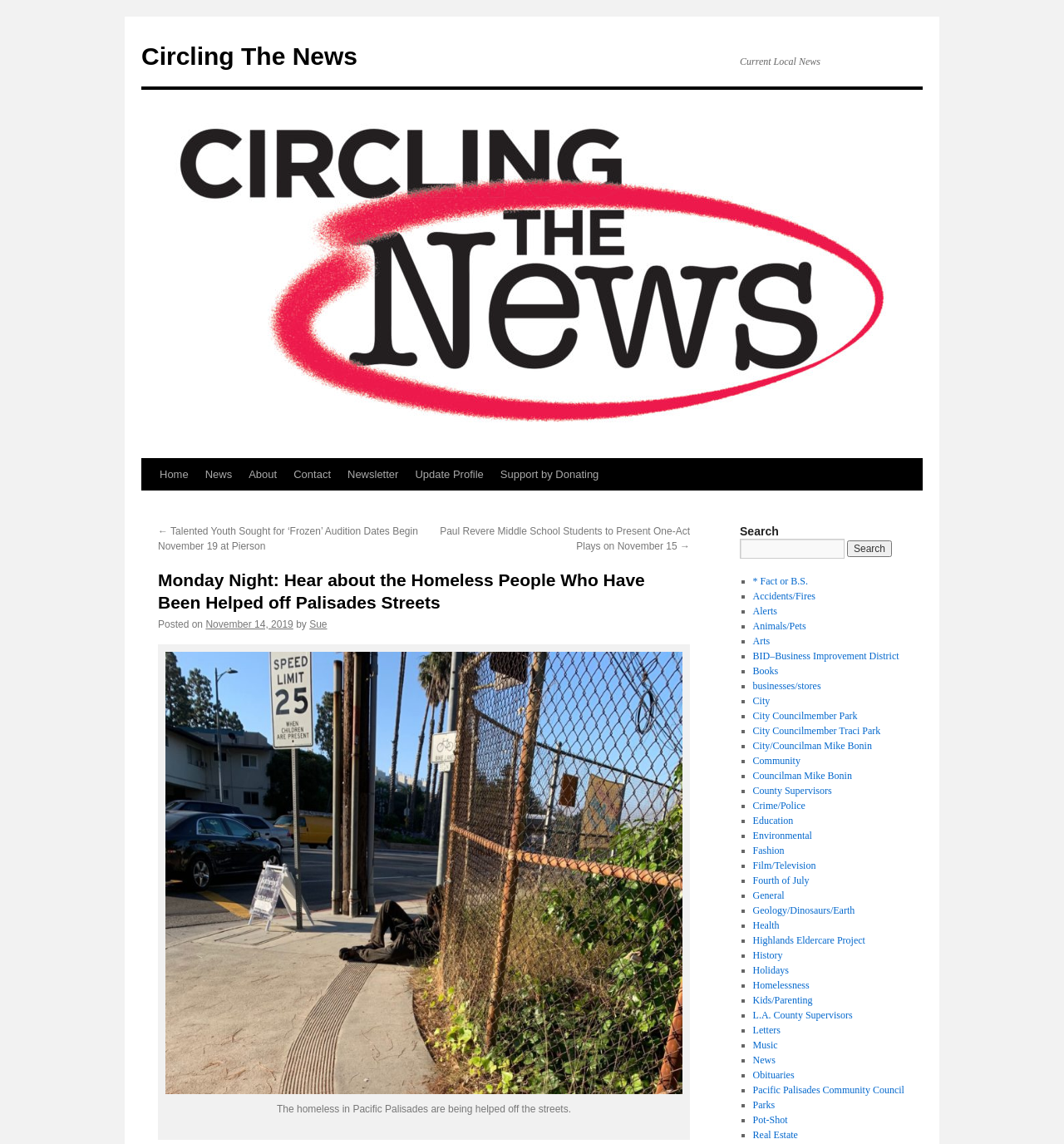What is the purpose of the search bar?
Kindly give a detailed and elaborate answer to the question.

The search bar is located at the top right corner of the webpage, and it allows users to search for specific news articles or topics, as indicated by the placeholder text and the search button.